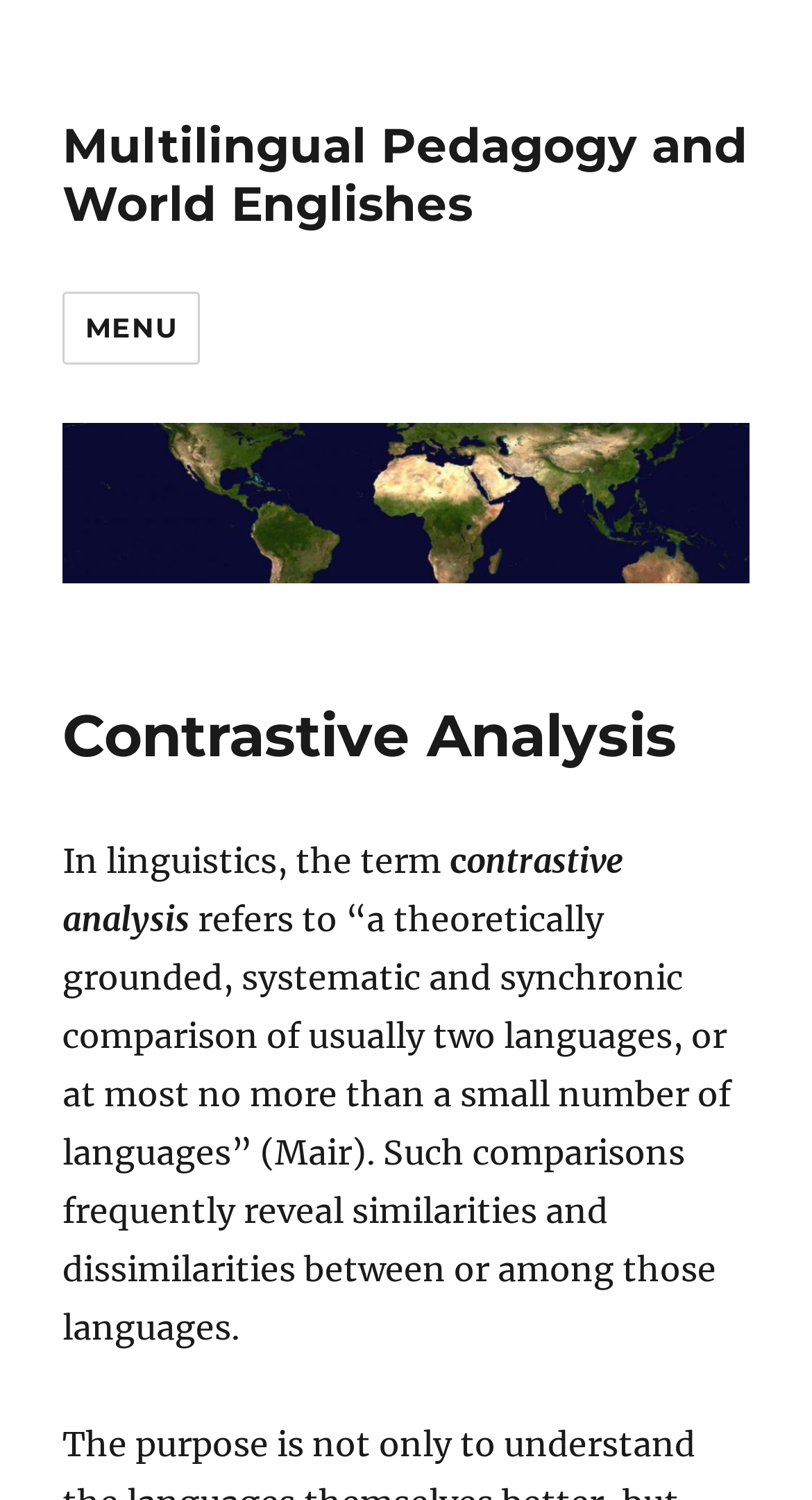Provide a brief response to the question below using one word or phrase:
What is the author of the quoted definition?

Mair